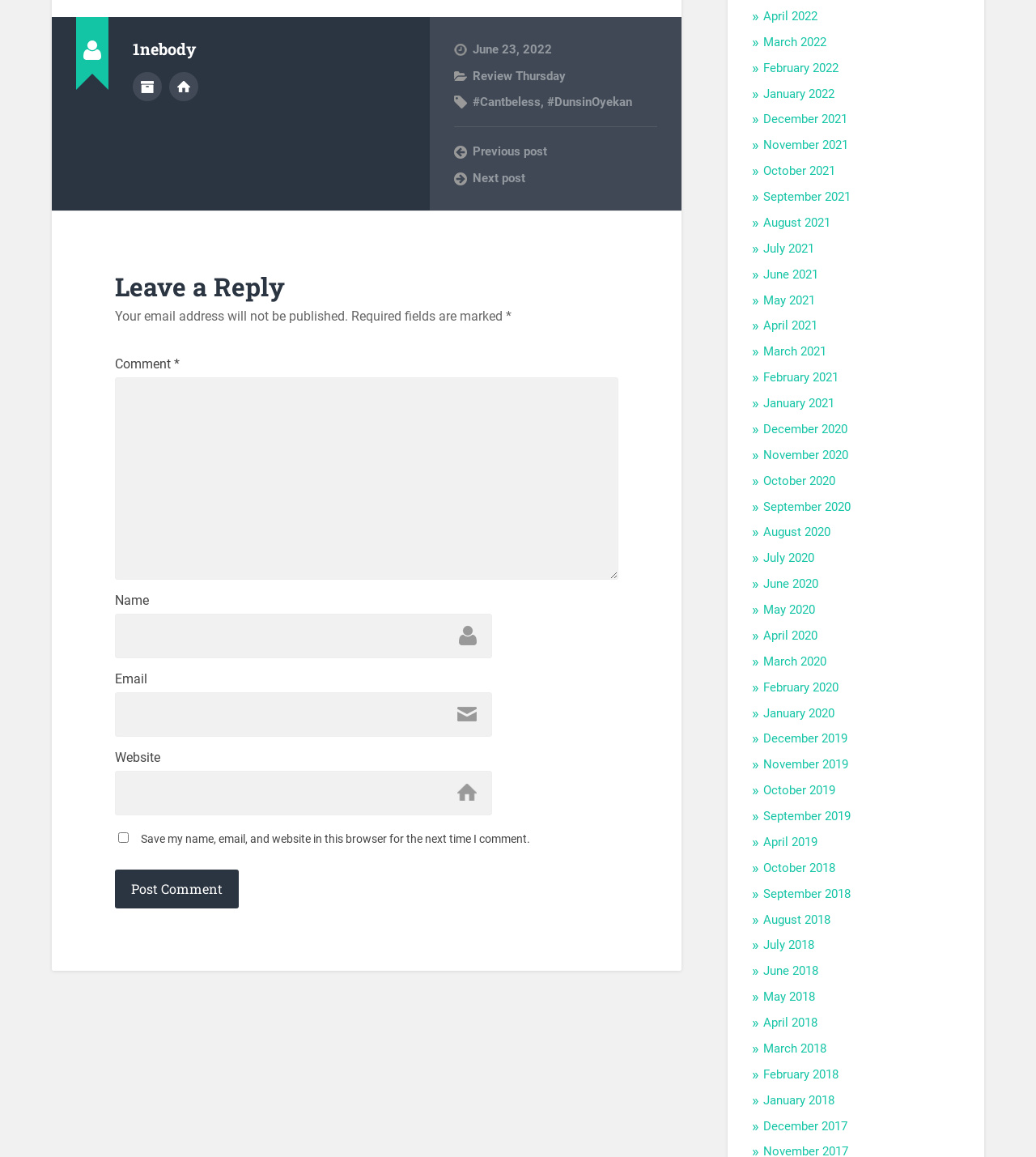Please find the bounding box coordinates in the format (top-left x, top-left y, bottom-right x, bottom-right y) for the given element description. Ensure the coordinates are floating point numbers between 0 and 1. Description: #Cantbeless

[0.456, 0.082, 0.522, 0.095]